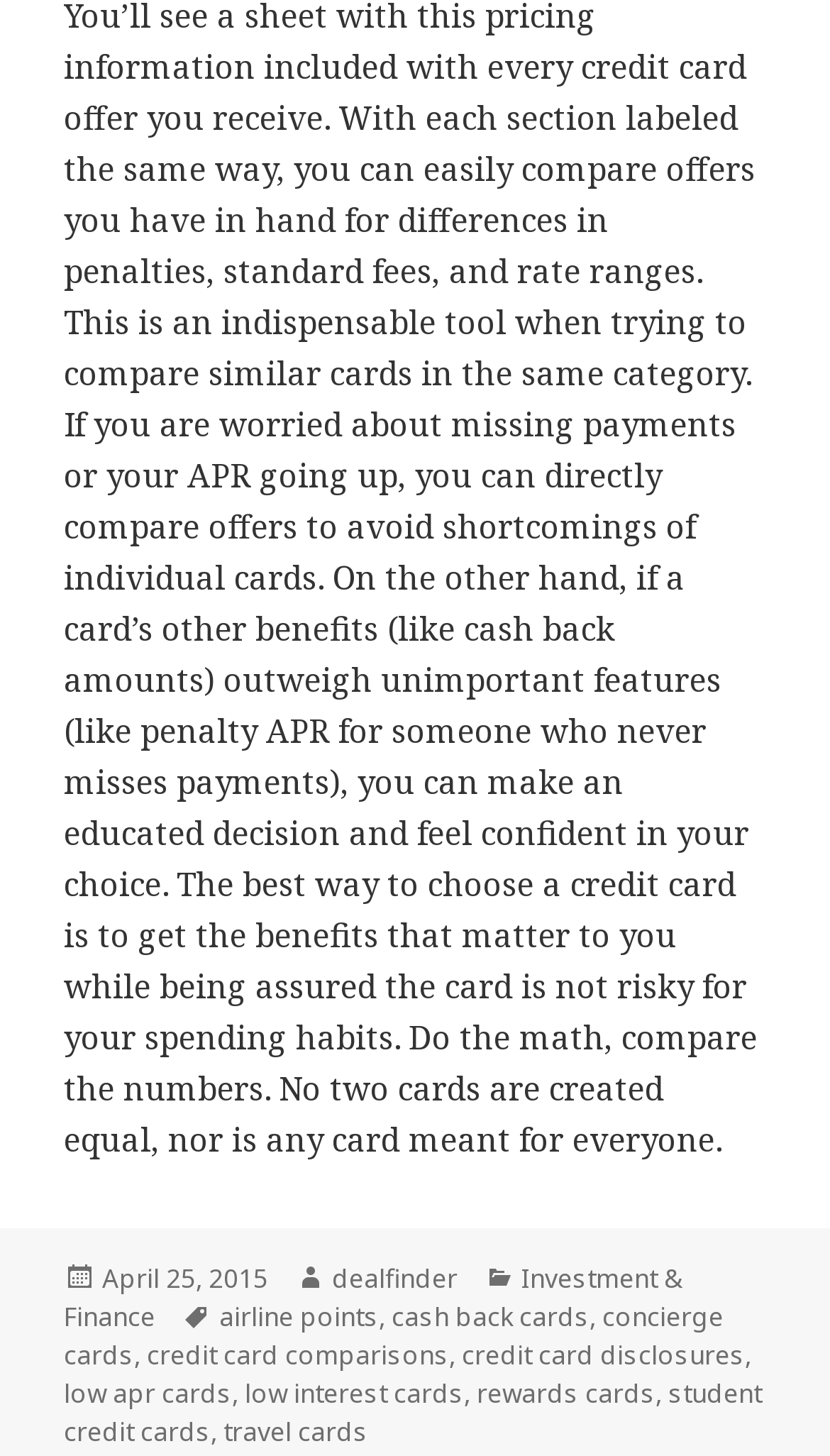Answer succinctly with a single word or phrase:
Who is the author of the post?

dealfinder